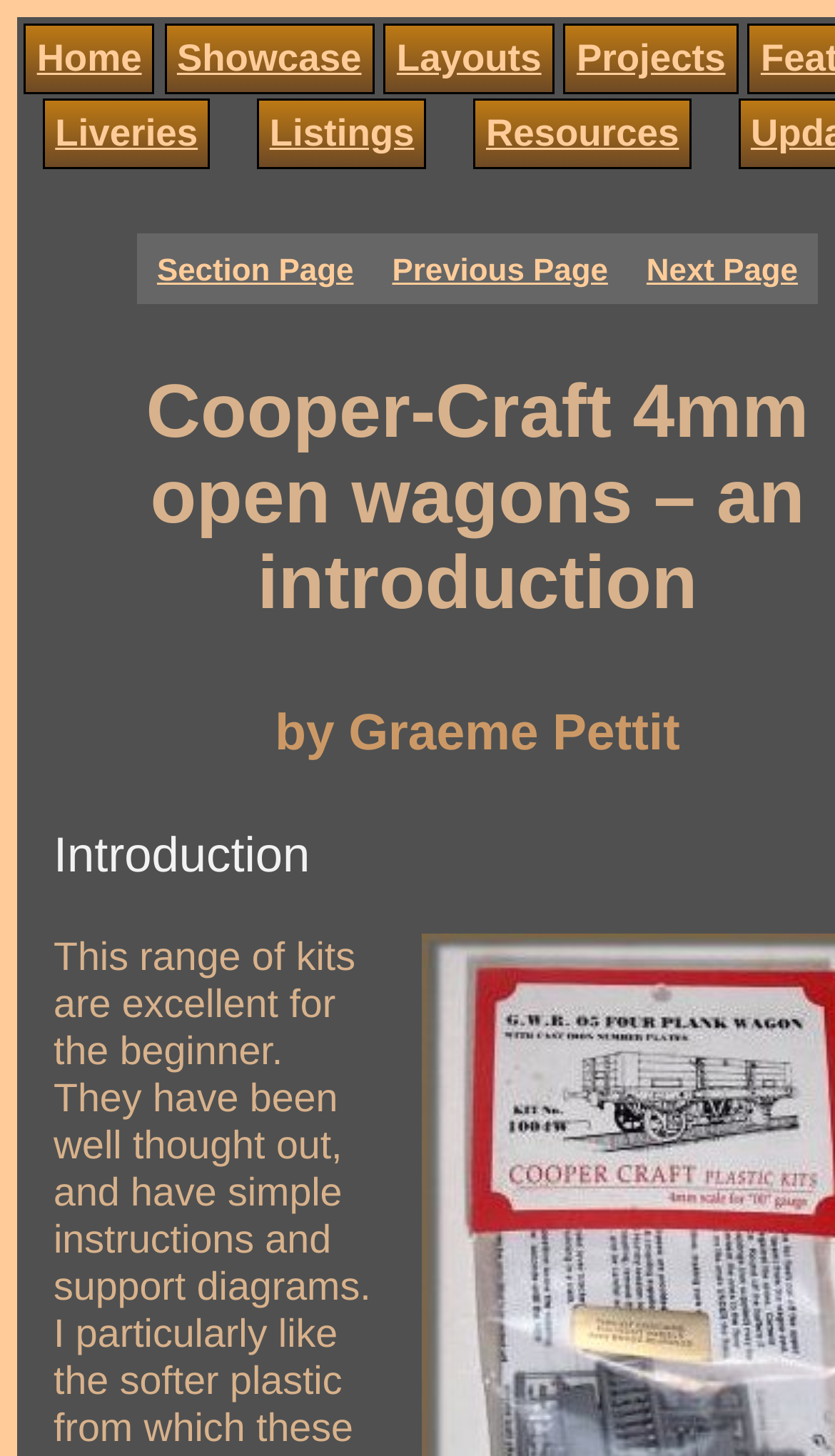Determine the webpage's heading and output its text content.

Cooper-Craft 4mm open wagons – an introduction